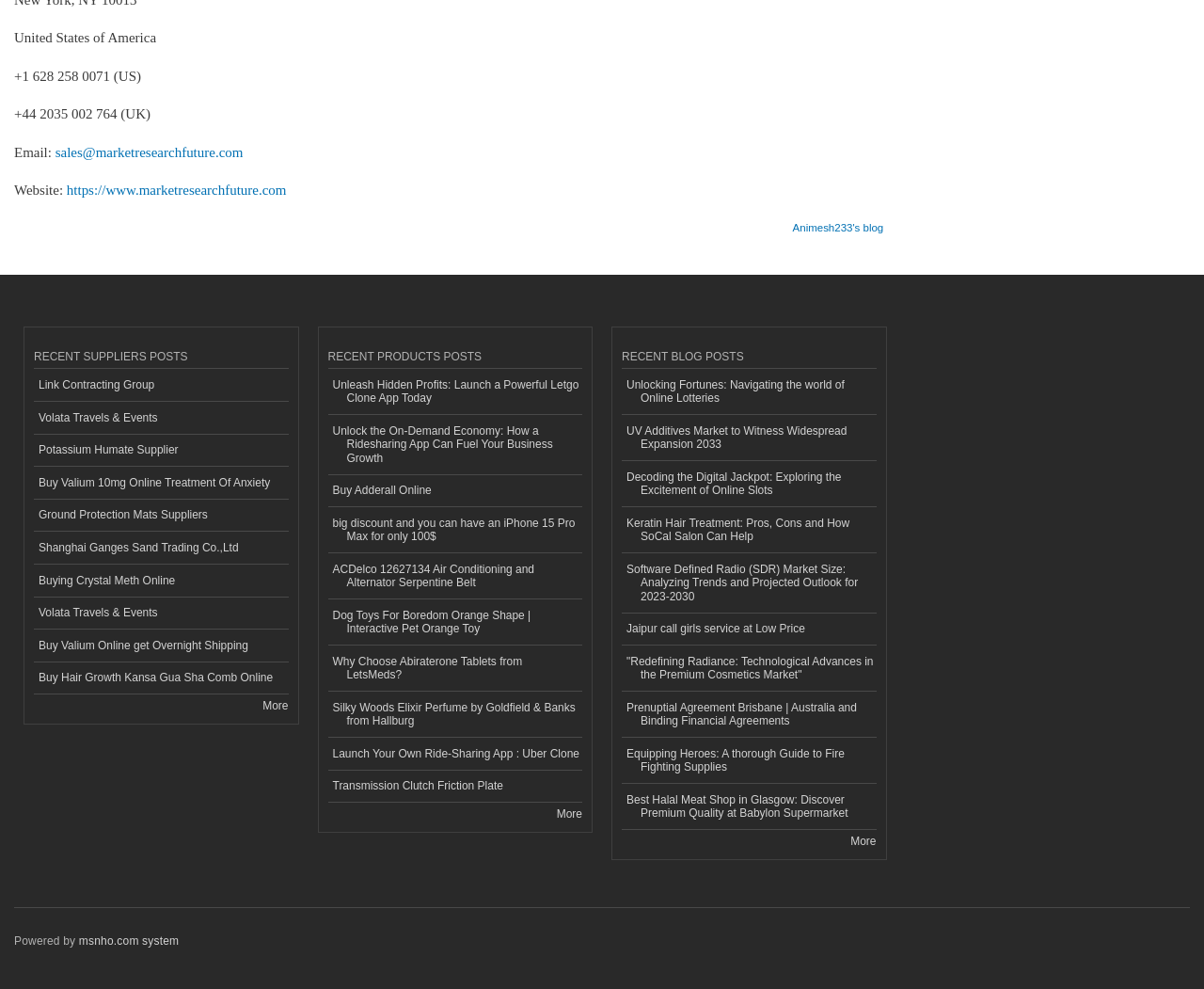Find the bounding box coordinates for the area that should be clicked to accomplish the instruction: "Read the recent supplier post 'Link Contracting Group'".

[0.028, 0.373, 0.239, 0.406]